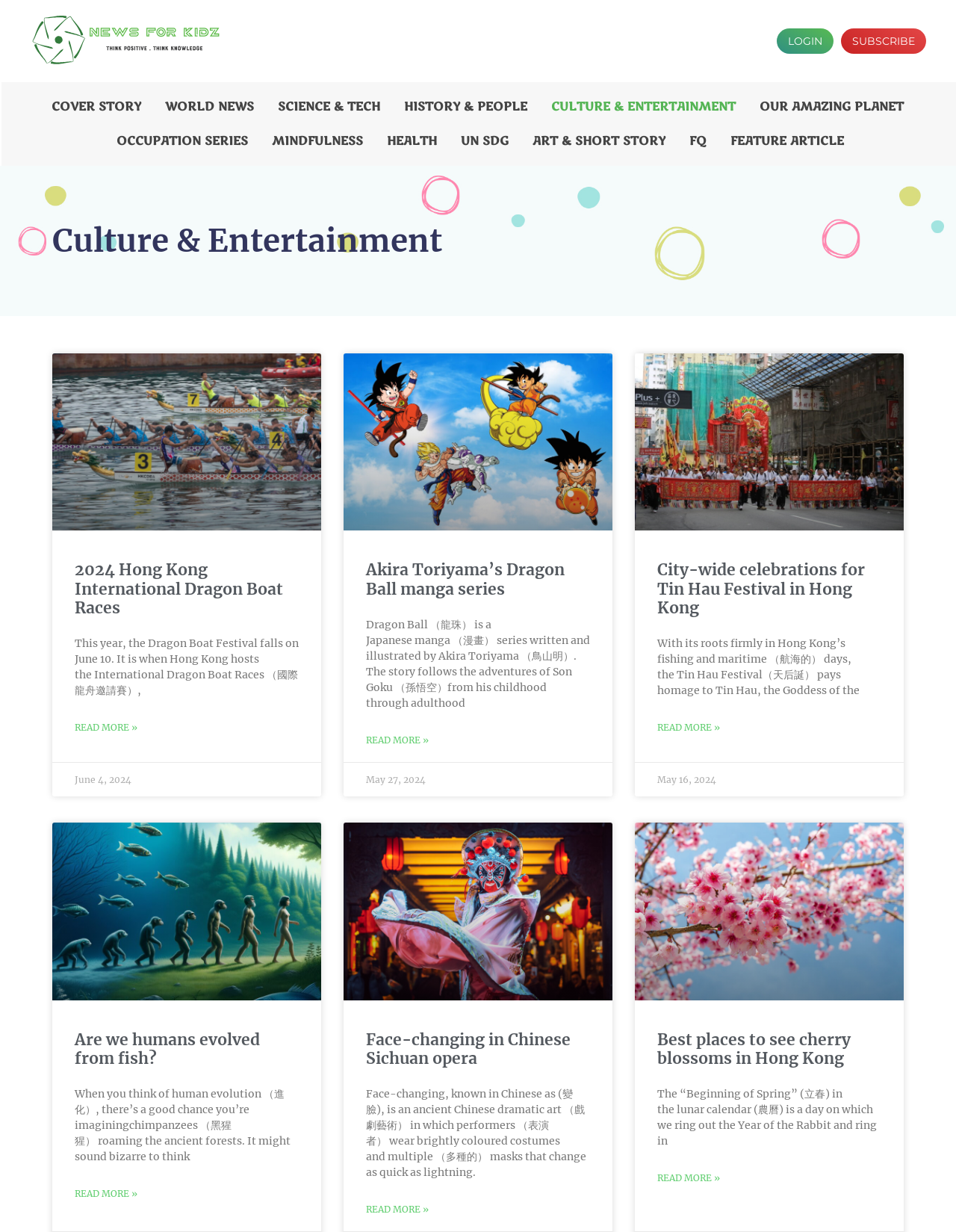Select the bounding box coordinates of the element I need to click to carry out the following instruction: "Read more about City-wide celebrations for Tin Hau Festival in Hong Kong".

[0.688, 0.585, 0.753, 0.596]